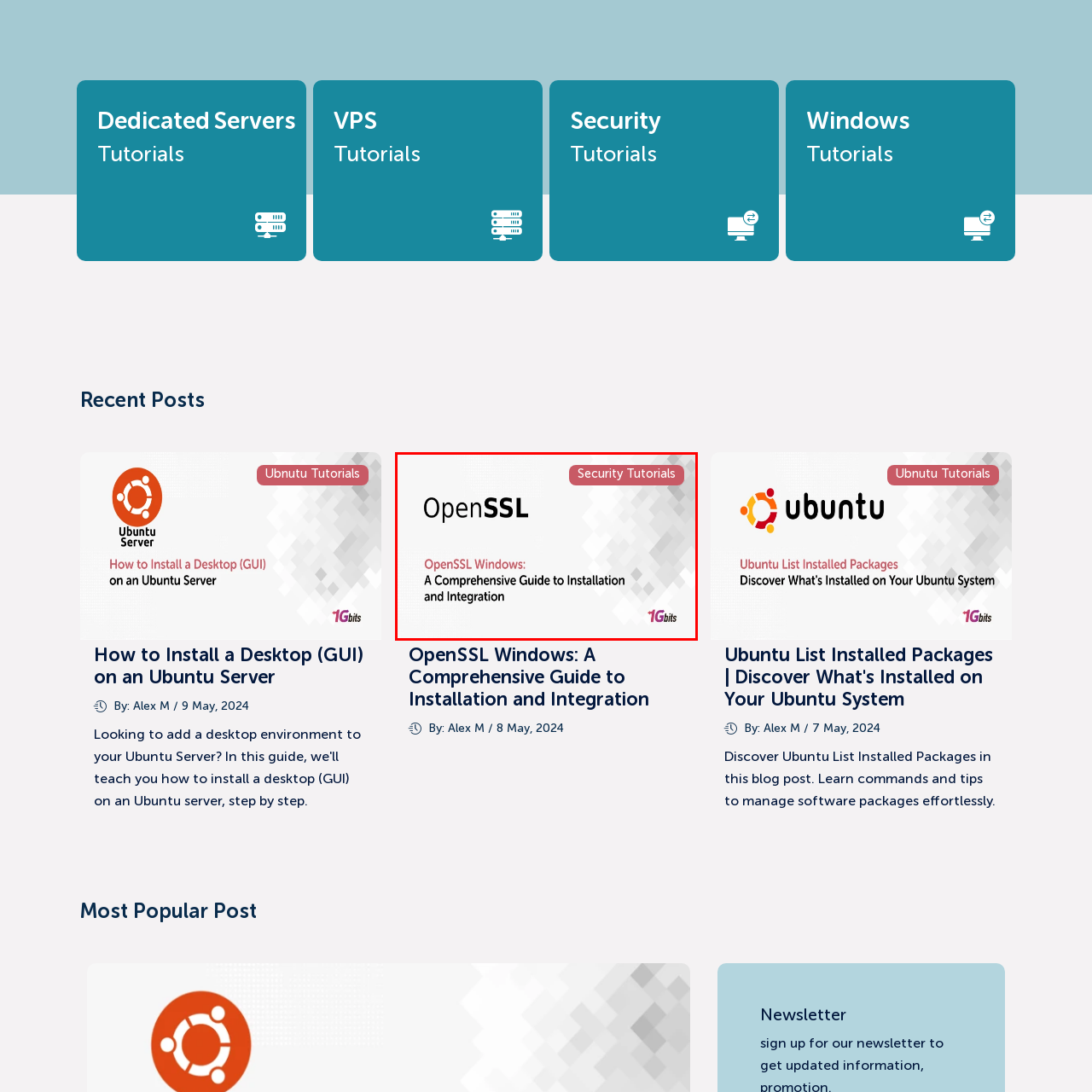Offer an in-depth description of the scene contained in the red rectangle.

This image features a promotional graphic for a tutorial titled "OpenSSL Windows: A Comprehensive Guide to Installation and Integration," focusing on security software. The design prominently displays the word "OpenSSL" in a bold, large font, indicating the subject matter. Below this, the tutorial's title is presented in a smaller font, emphasizing its educational intent. In the top right corner, there is a red label stating "Security Tutorials," clearly categorizing the content within the realm of cybersecurity. The overall aesthetic incorporates a minimalist background with a subtle geometric pattern, enhancing readability and drawing attention to the text. This image serves as a visual introduction to a guide aimed at individuals seeking to install and integrate OpenSSL on Windows systems, created by author Alex M, with a publication date of May 8, 2024.